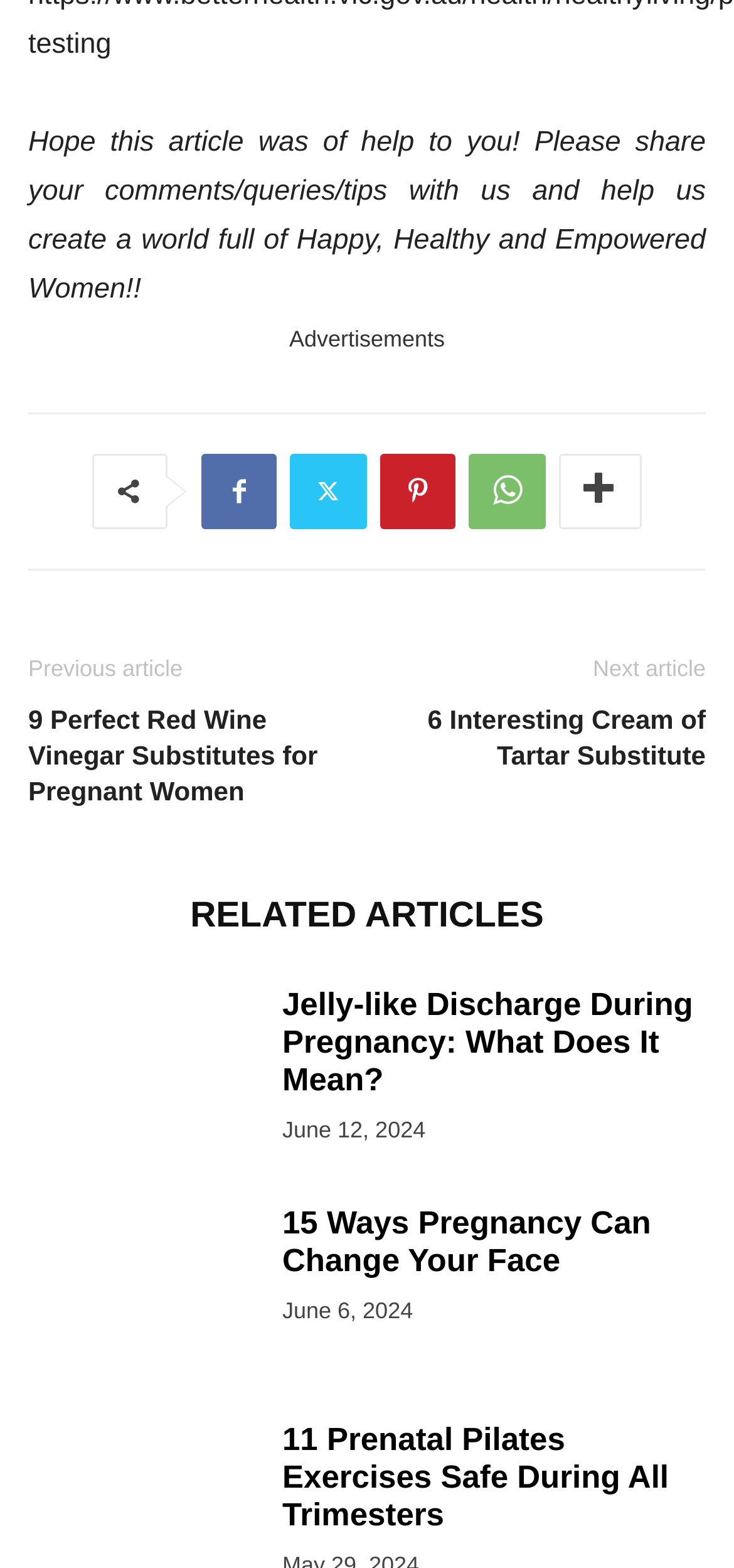What is the topic of the first related article?
Carefully analyze the image and provide a thorough answer to the question.

The first related article is titled 'Jelly-like Discharge During Pregnancy: What Does It Mean?' and has an image and a link associated with it, indicating that the topic of this article is related to pregnancy and discharge.